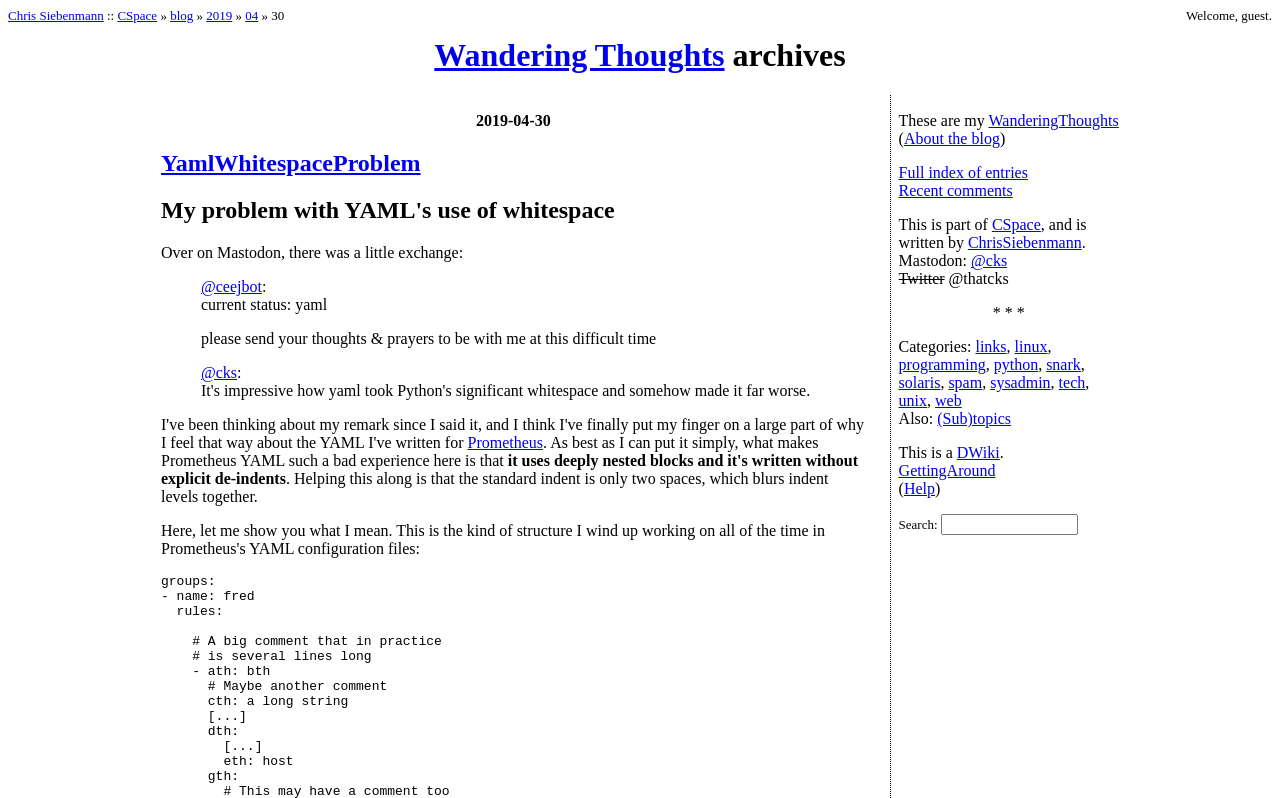Summarize the webpage comprehensively, mentioning all visible components.

This webpage is a blog post titled "YamlWhitespaceProblem" on Chris's Wiki. At the top, there are links to the author's name, "Chris Siebenmann", and his website, "CSpace". Below that, there is a heading "Wandering Thoughts archives" with a link to "Wandering Thoughts". 

The main content of the blog post is divided into sections. The first section has a heading "YamlWhitespaceProblem" with a link to the same title. The text below explains the problem the author has with YAML's use of whitespace. There is a blockquote with a conversation between two users, "@ceejbot" and "@cks", on Mastodon. 

The next section discusses the issues with Prometheus YAML, including the standard indent being only two spaces, which makes it difficult to read. 

On the right side of the page, there are links to other sections of the blog, including "About the blog", "Full index of entries", and "Recent comments". There is also information about the author, Chris Siebenmann, and his presence on Mastodon and Twitter. 

Below that, there are categories listed, including "links", "linux", "programming", and others. Each category has a link to related posts. 

At the bottom of the page, there is a search box with a label "Search:".